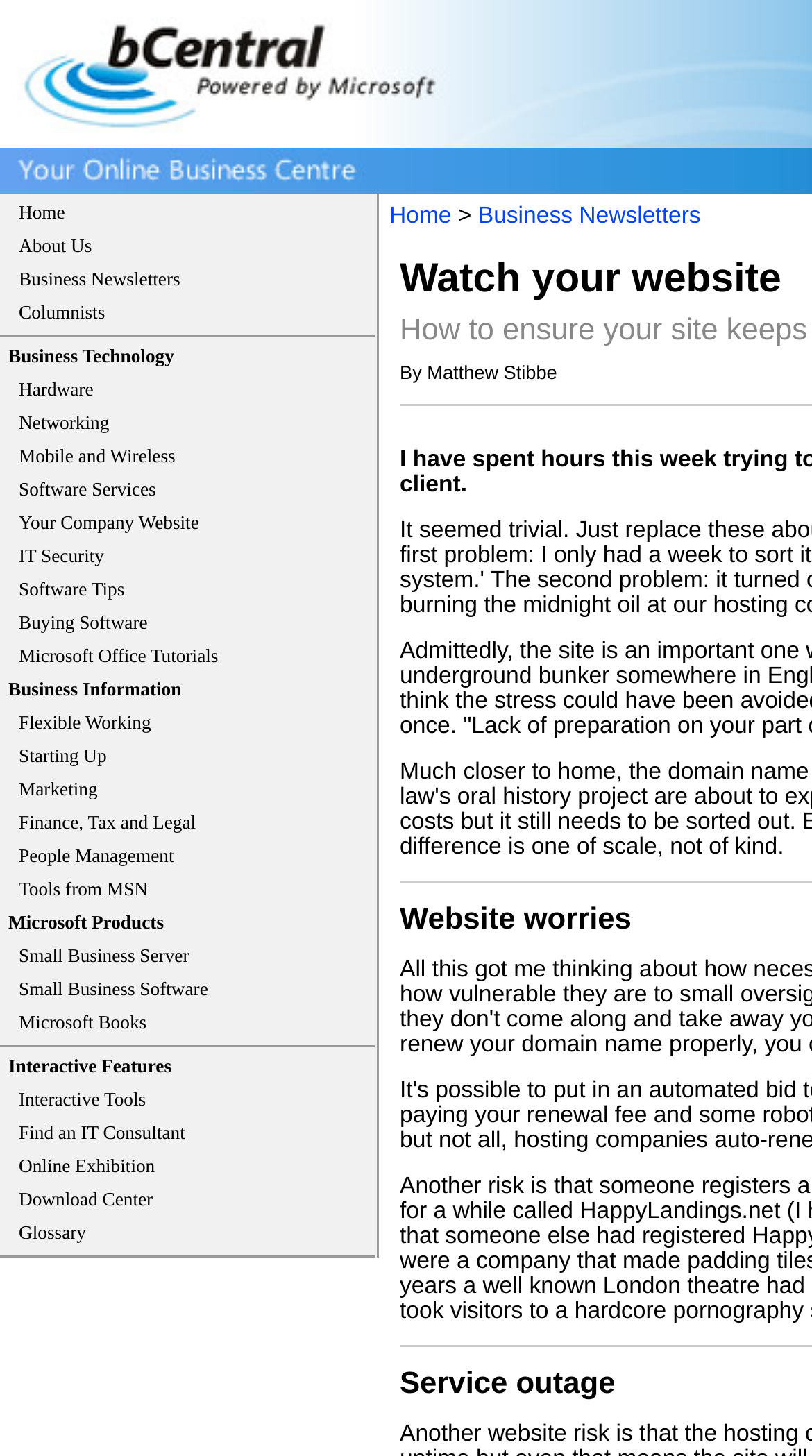Who is the author of the article?
Could you please answer the question thoroughly and with as much detail as possible?

I looked for any text that indicates the author of the article and found the text 'By Matthew Stibbe' at the bottom of the page.